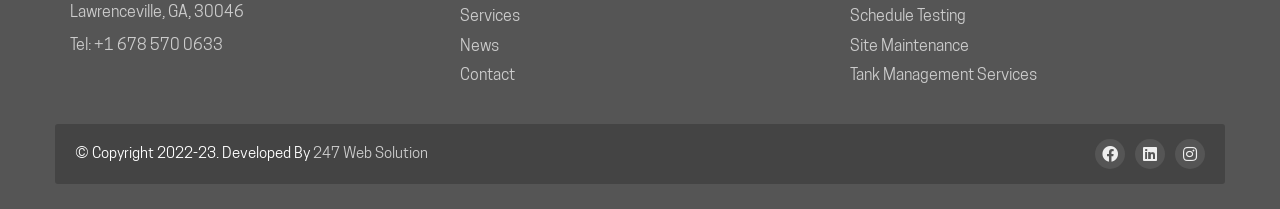Utilize the information from the image to answer the question in detail:
What is the phone number of the company?

The phone number can be found in the top section of the webpage, next to the address 'Lawrenceville, GA, 30046'.